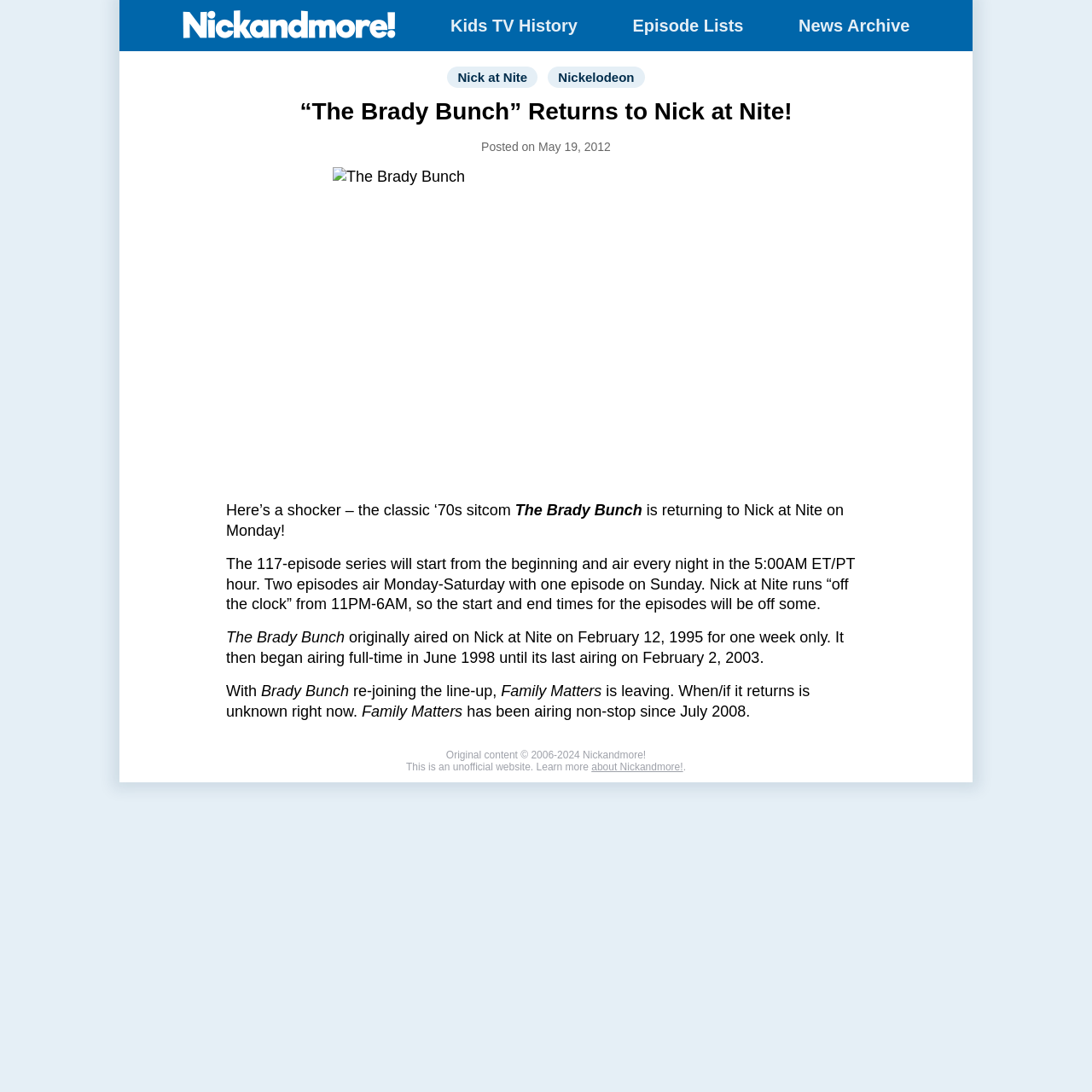What is the logo of the website?
Can you provide a detailed and comprehensive answer to the question?

The logo of the website is located at the top left corner of the webpage, and it is an image with the text 'Nickandmore!'.